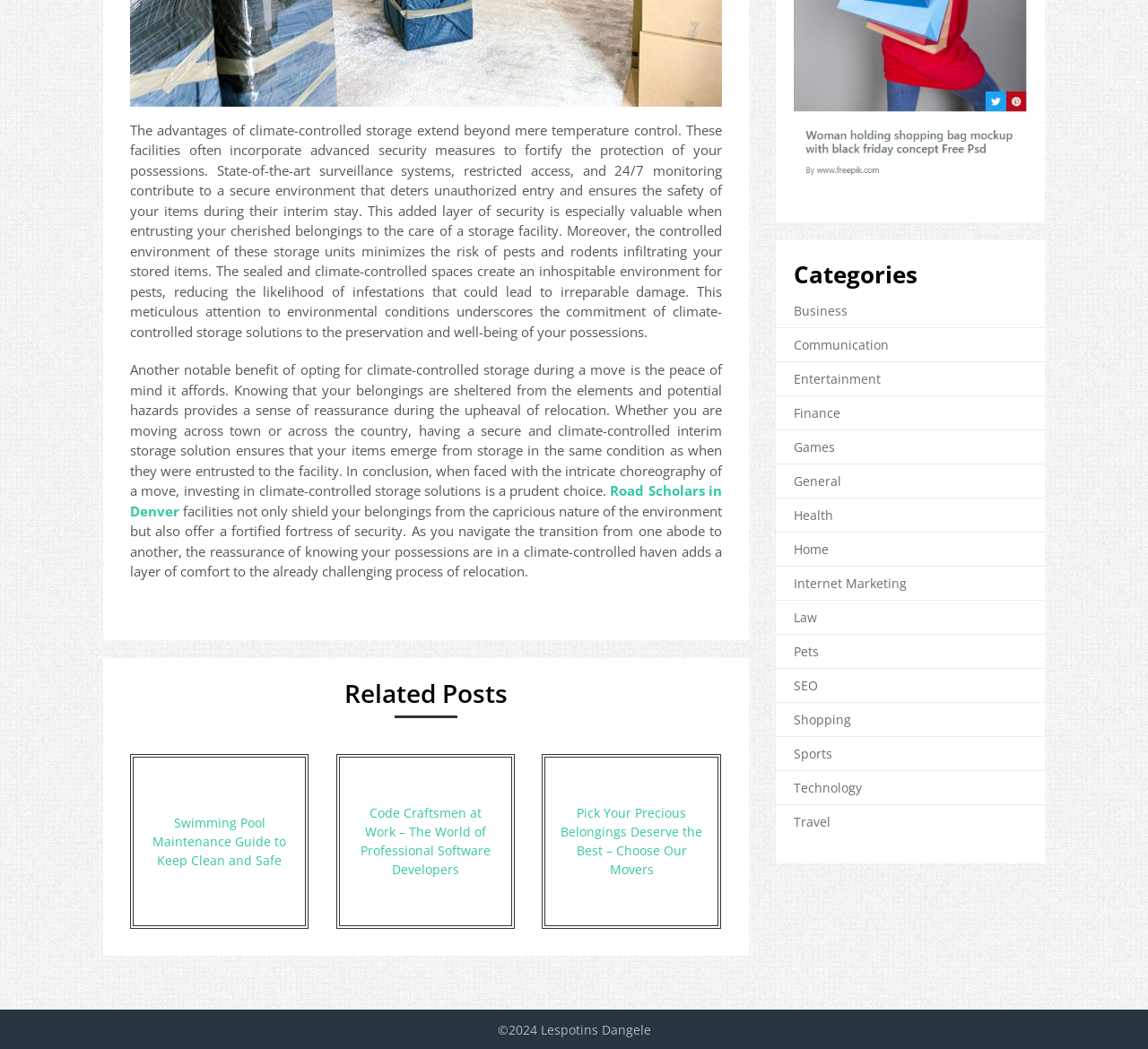Find the bounding box coordinates of the clickable element required to execute the following instruction: "Browse 'Categories'". Provide the coordinates as four float numbers between 0 and 1, i.e., [left, top, right, bottom].

[0.691, 0.246, 0.895, 0.277]